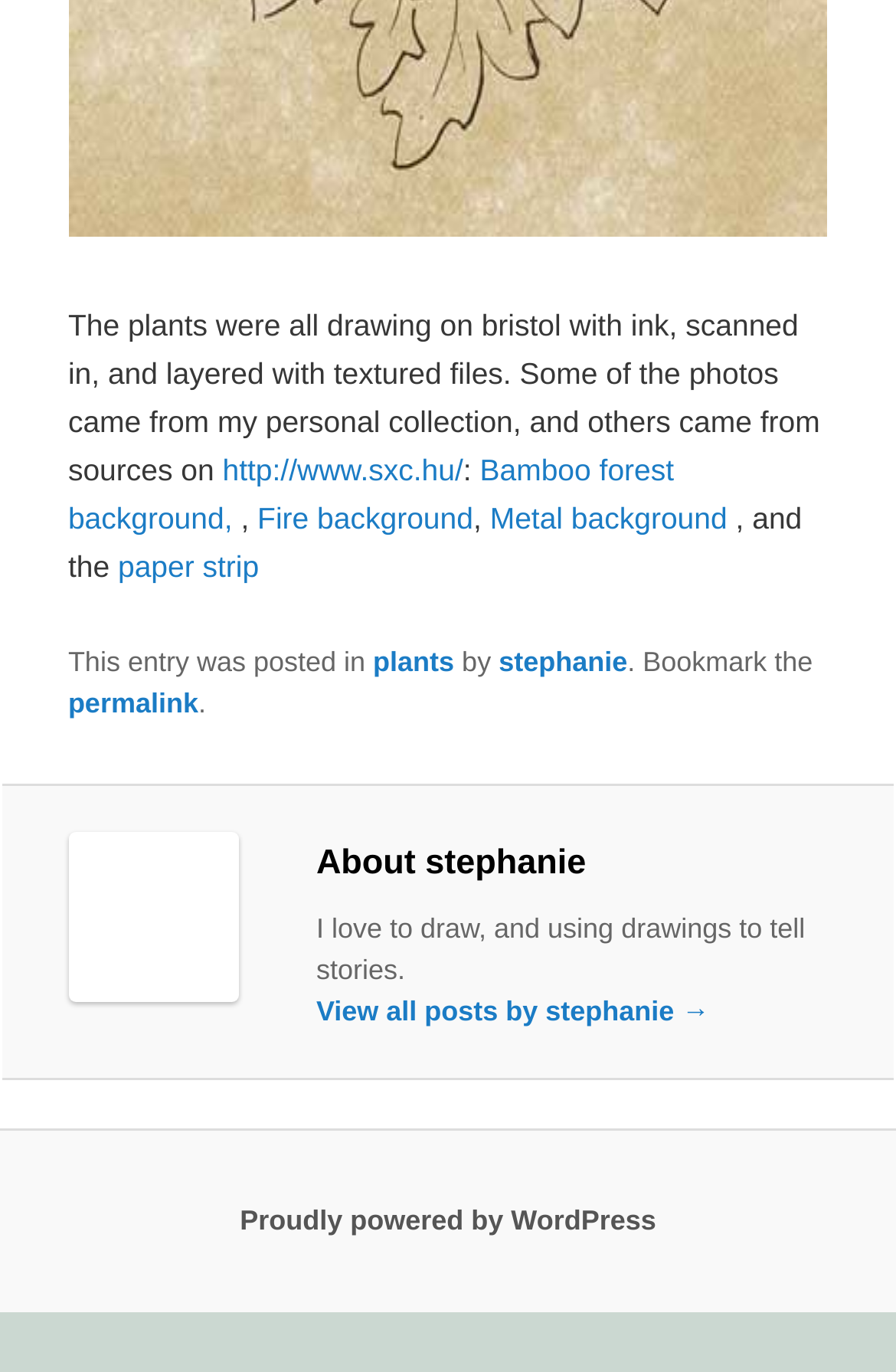What is the background of the drawing?
Give a thorough and detailed response to the question.

The background of the drawing is mentioned in the text as 'Bamboo forest background', 'Fire background', and 'Metal background', indicating that there are various backgrounds used.